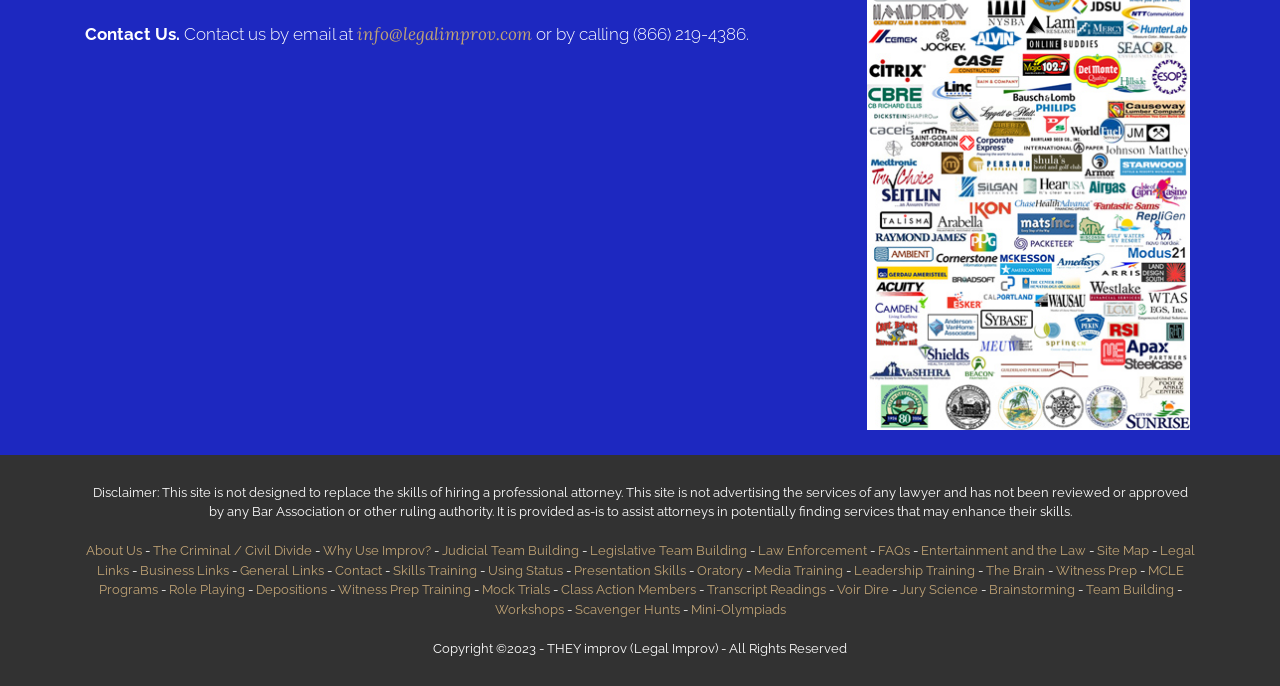Determine the bounding box coordinates of the clickable area required to perform the following instruction: "View the site map". The coordinates should be represented as four float numbers between 0 and 1: [left, top, right, bottom].

[0.857, 0.792, 0.897, 0.814]